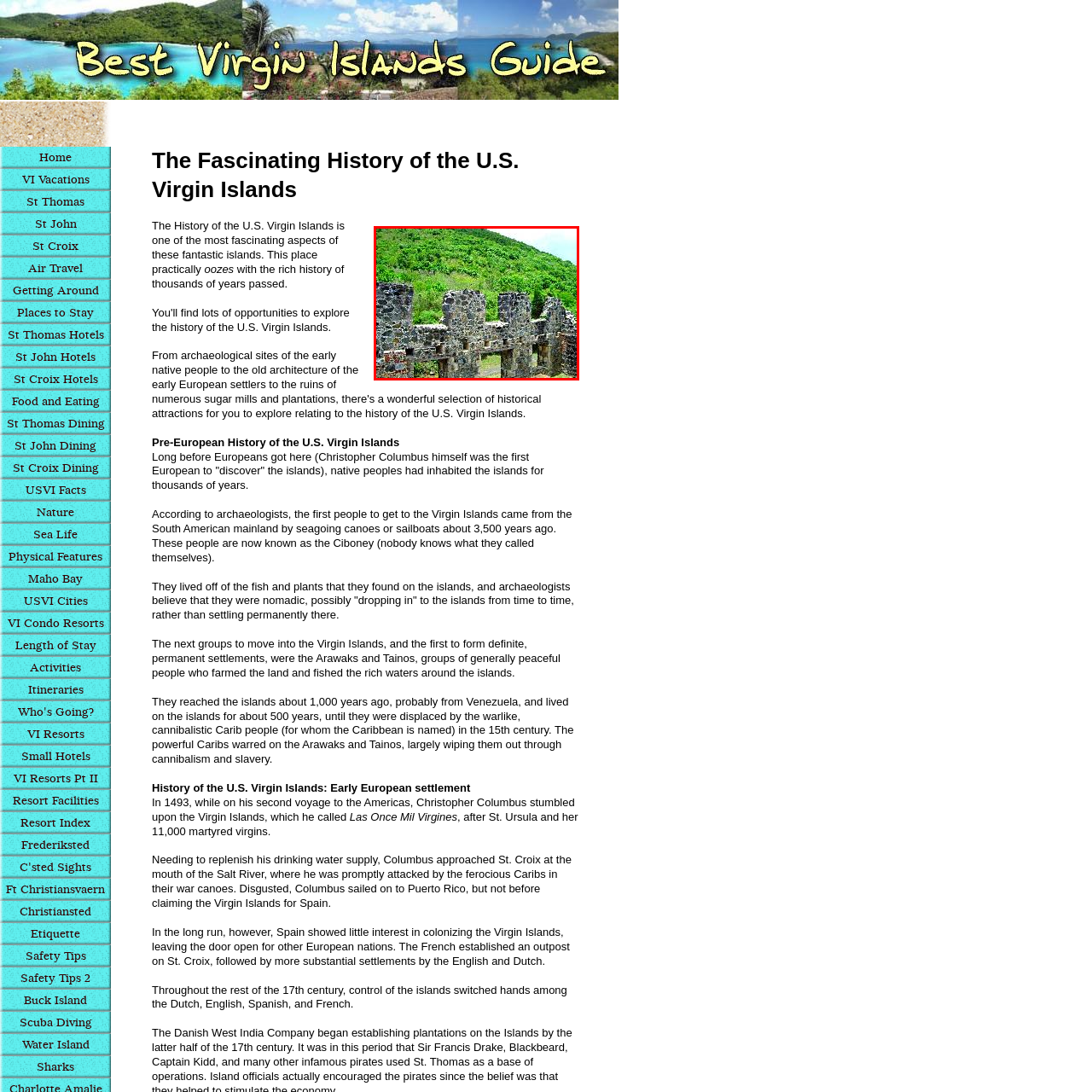Offer a detailed account of what is shown inside the red bounding box.

The image showcases the remnants of historical stone fortifications, possibly from the colonial era, set against the lush green backdrop of the U.S. Virgin Islands. The robust stone walls, crafted from local materials, hint at the strategic importance of this structure in the islands' tumultuous past, where European powers vied for control. The vibrant foliage surrounding the ruins suggests the islands' rich natural beauty, contrasting with the starkness of the aged masonry. This blend of history and nature reflects the complex and fascinating history of the U.S. Virgin Islands, where indigenous peoples first settled thousands of years ago, followed by European explorers and settlers like Christopher Columbus in the 15th century. The image captures the essence of a place steeped in cultural changes and clashes, offering a glimpse into both its past struggles and its present allure as a destination.